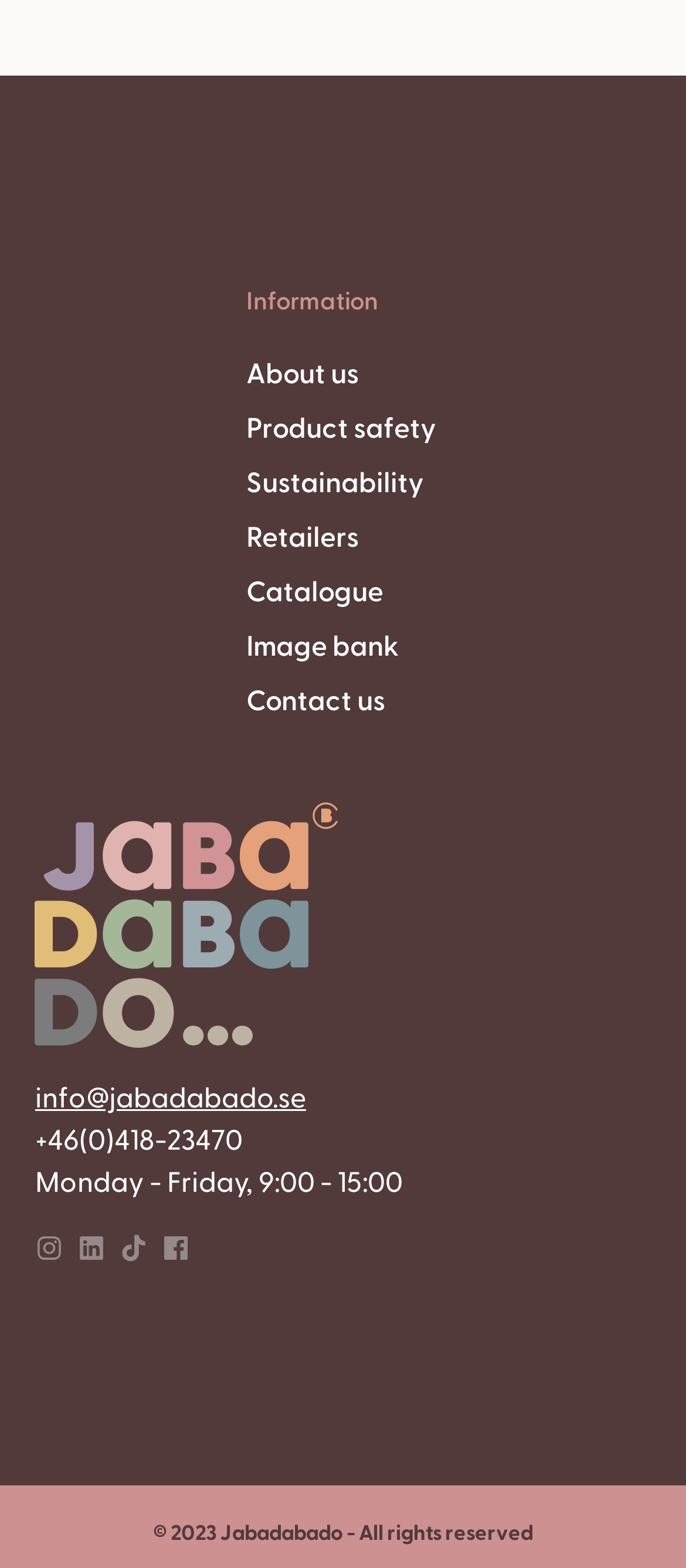What is the phone number of the company?
Answer the question in as much detail as possible.

I found the phone number by looking at the bottom section of the webpage, where the contact information is provided. The phone number is written in text format, and it is '+46(0)418-23470'.